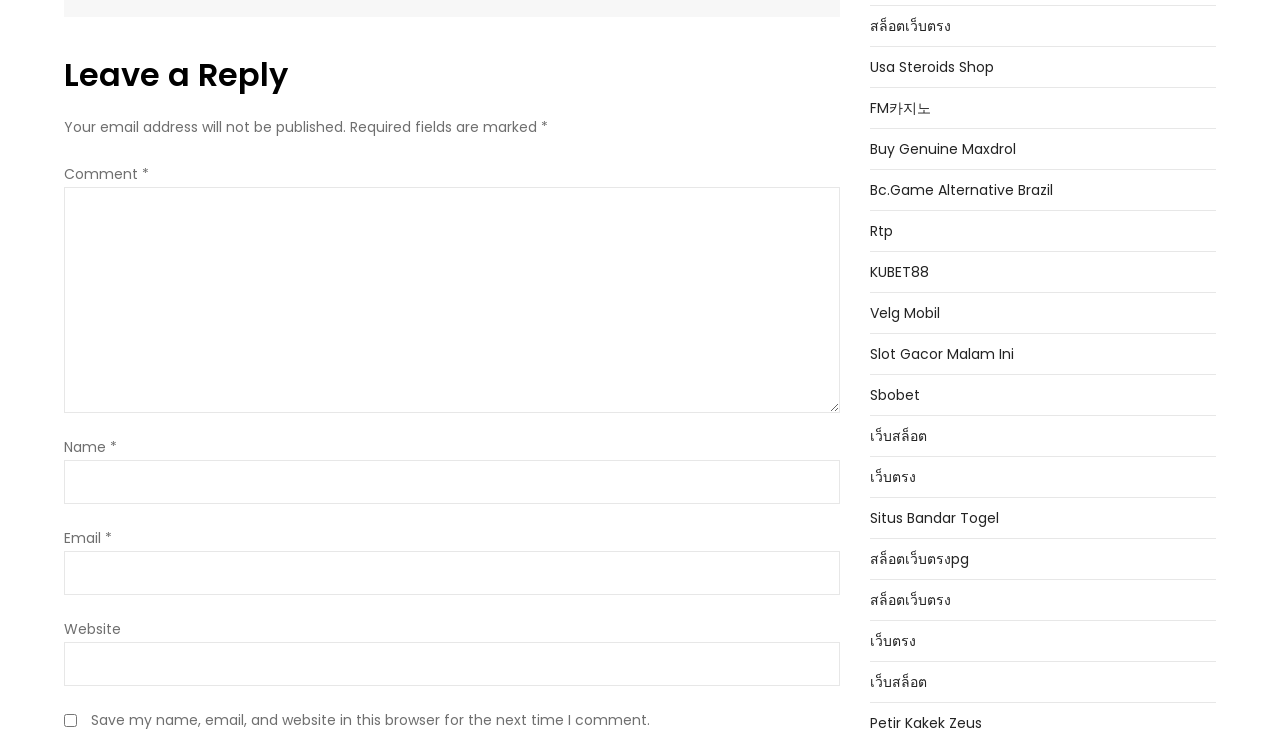How many links are present on the webpage?
Using the visual information, reply with a single word or short phrase.

20